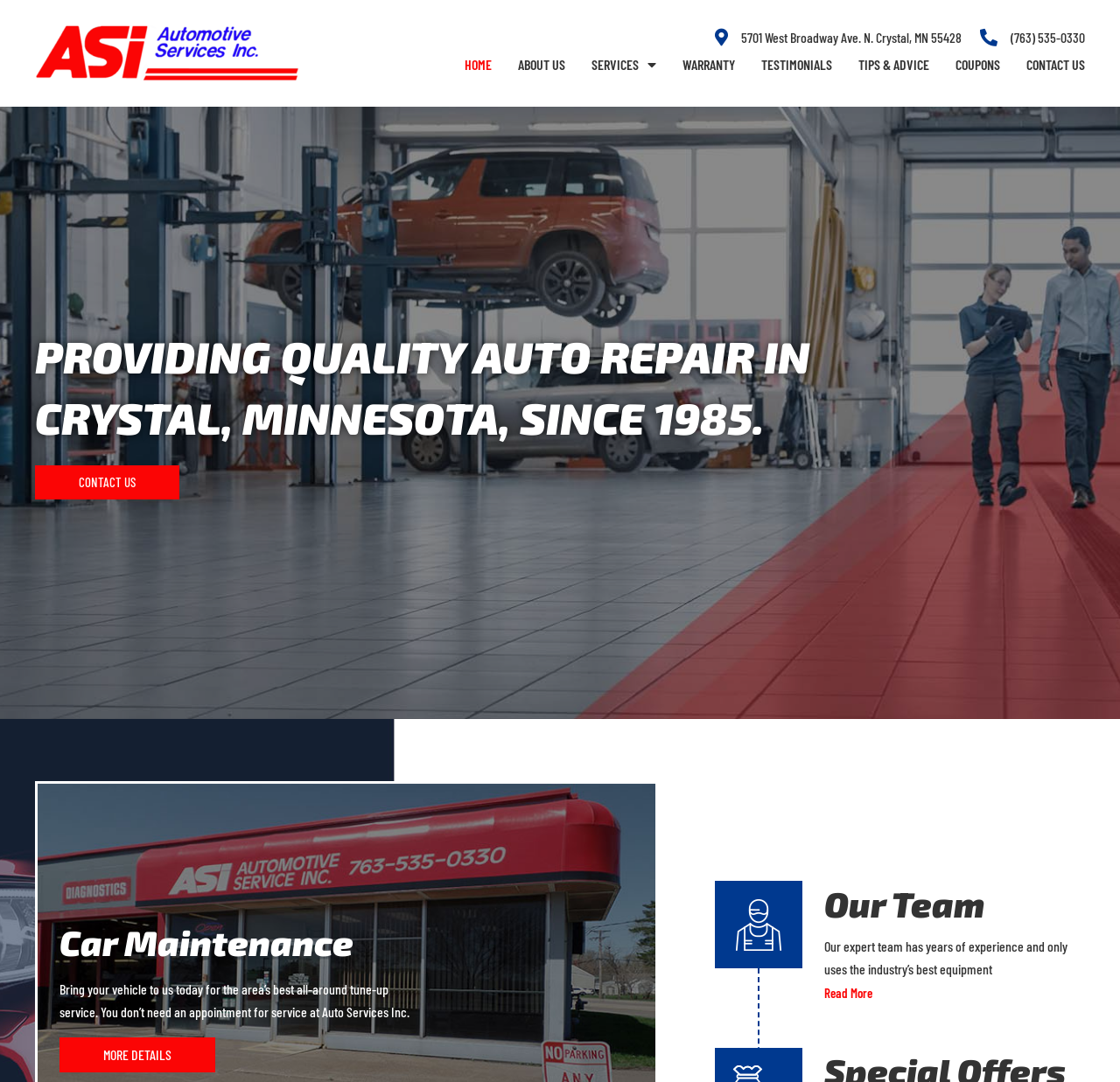Locate the bounding box coordinates of the clickable region to complete the following instruction: "read TESTIMONIALS."

[0.68, 0.038, 0.743, 0.082]